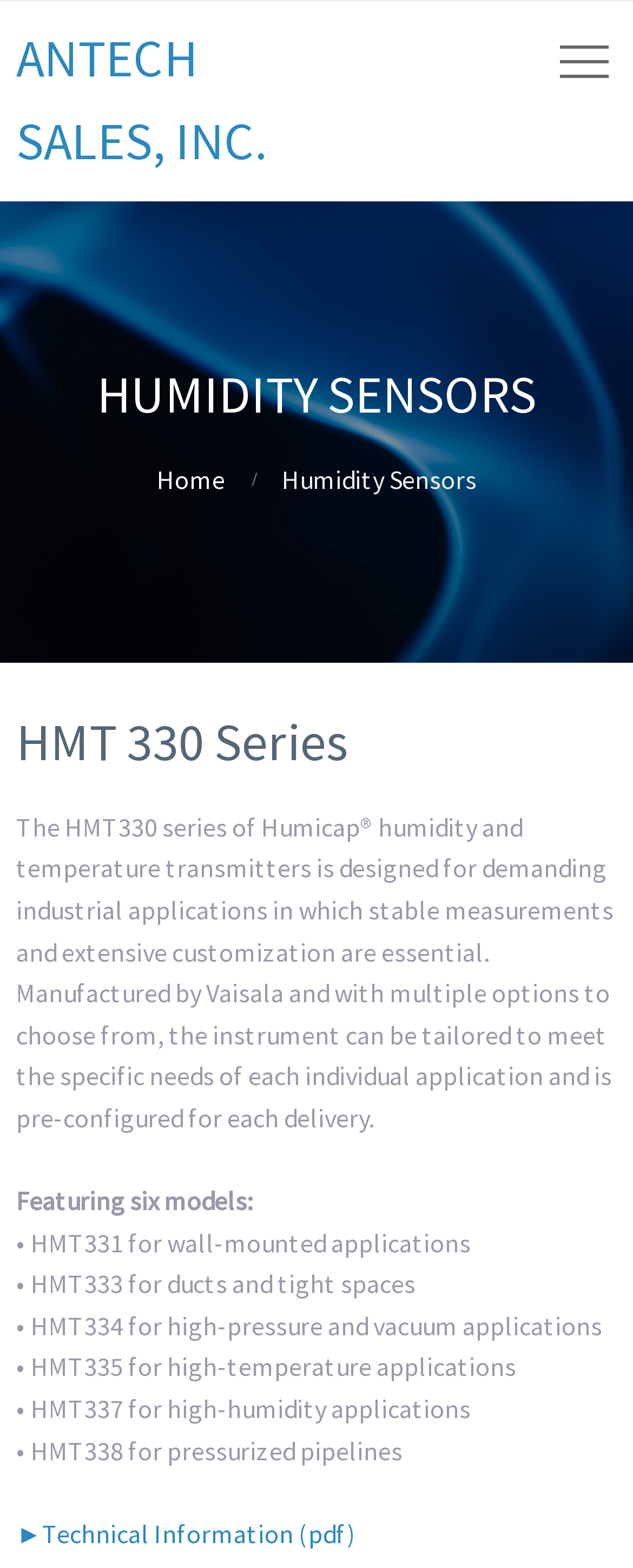Offer a thorough description of the webpage.

The webpage is about Humidity Sensors, specifically the HMT 330 Series. At the top left, there is a link to "ANTECH SALES, INC." and a button on the top right. Below the button, there is a heading "HUMIDITY SENSORS" that spans almost the entire width of the page. 

Under the heading, there are two links, "Home" and "Humidity Sensors", positioned side by side. Below these links, there is another heading "HMT 330 Series" that also spans almost the entire width of the page. 

The main content of the page is a paragraph of text that describes the HMT330 series of Humicap humidity and temperature transmitters, highlighting their features and customization options. Below this paragraph, there is a list of six models, each with a brief description, including HMT331 for wall-mounted applications, HMT333 for ducts and tight spaces, and so on. 

At the bottom of the page, there is a link to "Technical Information (pdf)" on the left side. Overall, the webpage has a simple and organized structure, with clear headings and concise text that provides detailed information about the HMT 330 Series of humidity sensors.